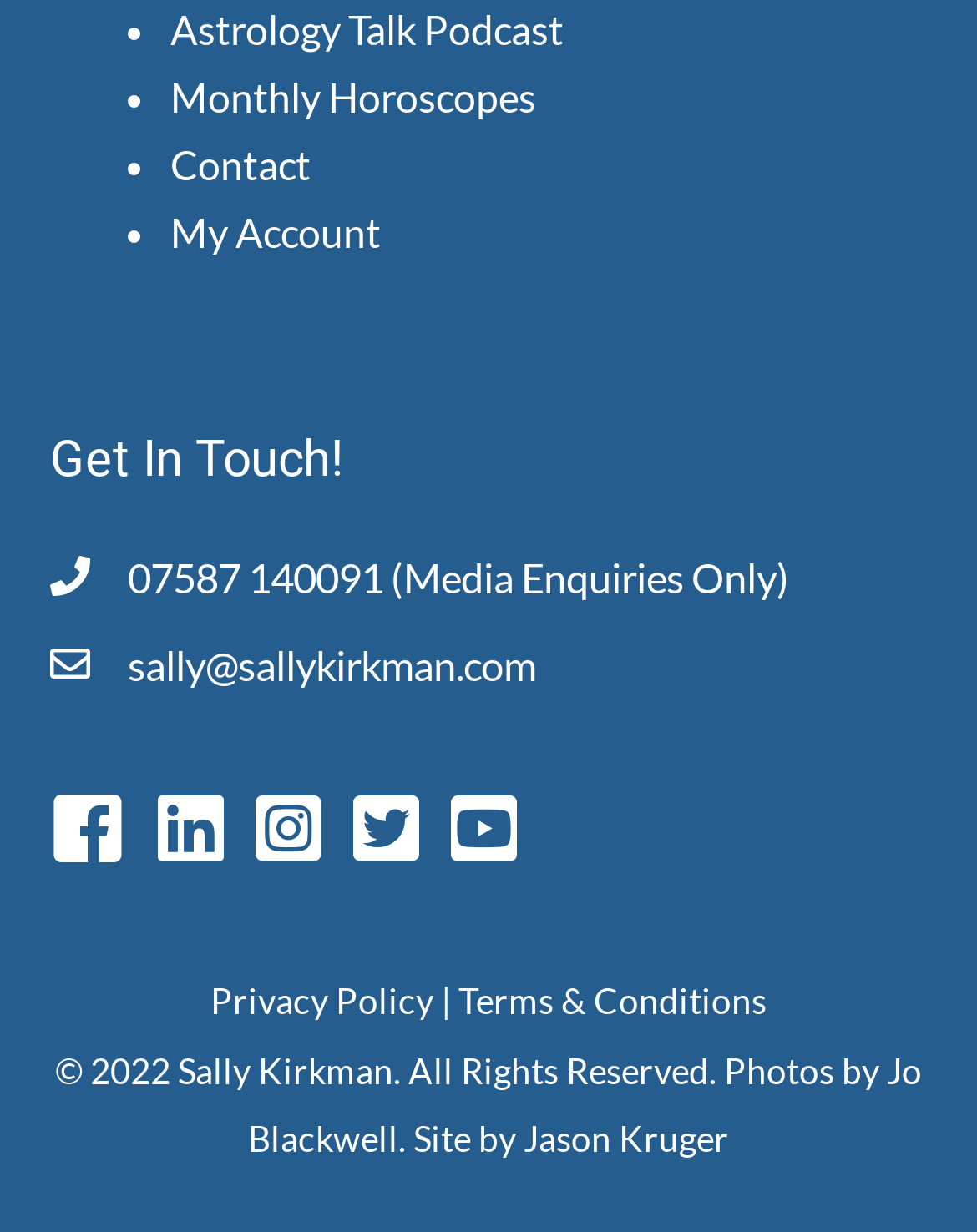What is the name of the podcast?
Please provide a detailed answer to the question.

The name of the podcast can be found in the top navigation menu, where it is listed as a link with the text 'Astrology Talk Podcast'.